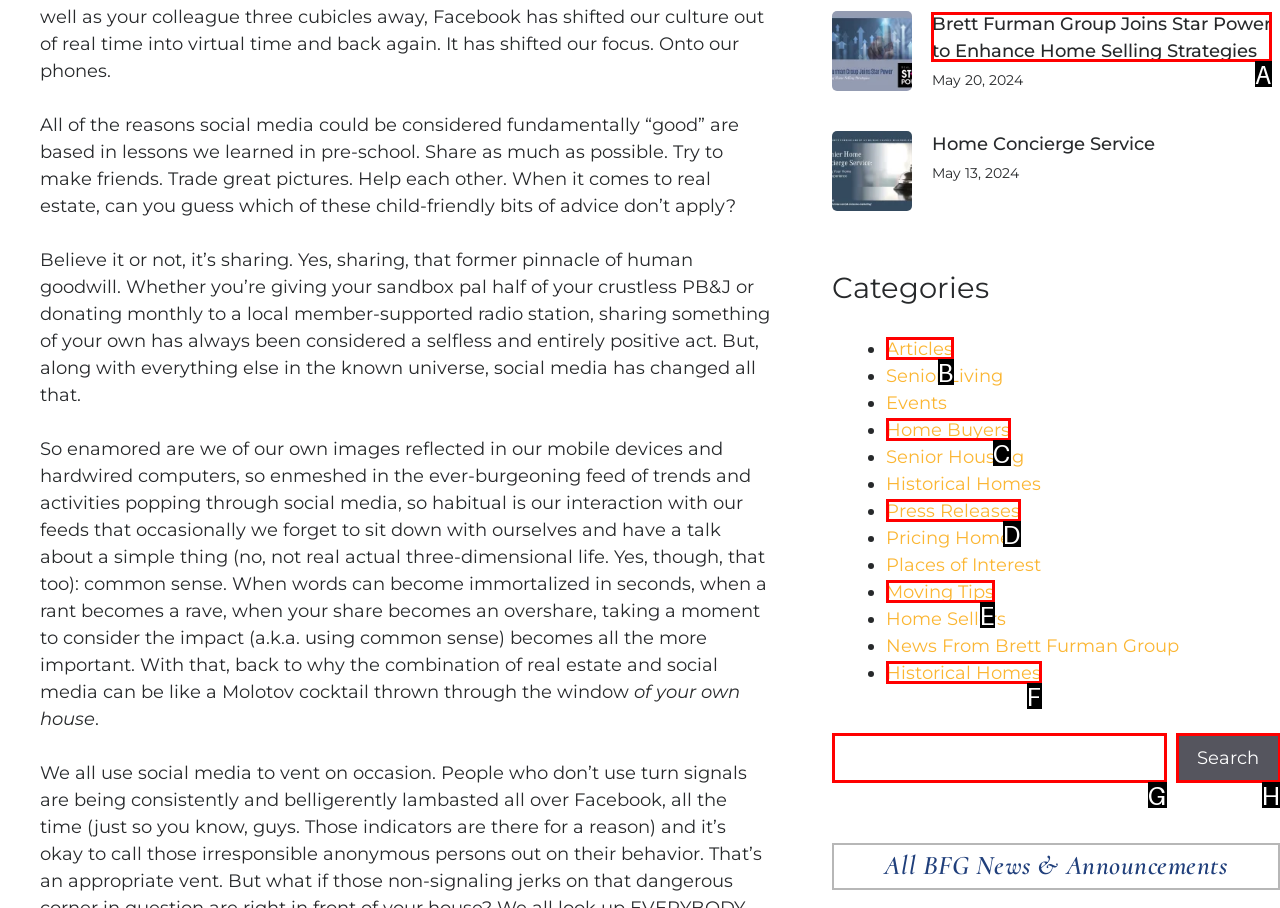Identify the letter of the option that should be selected to accomplish the following task: Click the link to learn more about Brett Furman Group joining Star Power. Provide the letter directly.

A